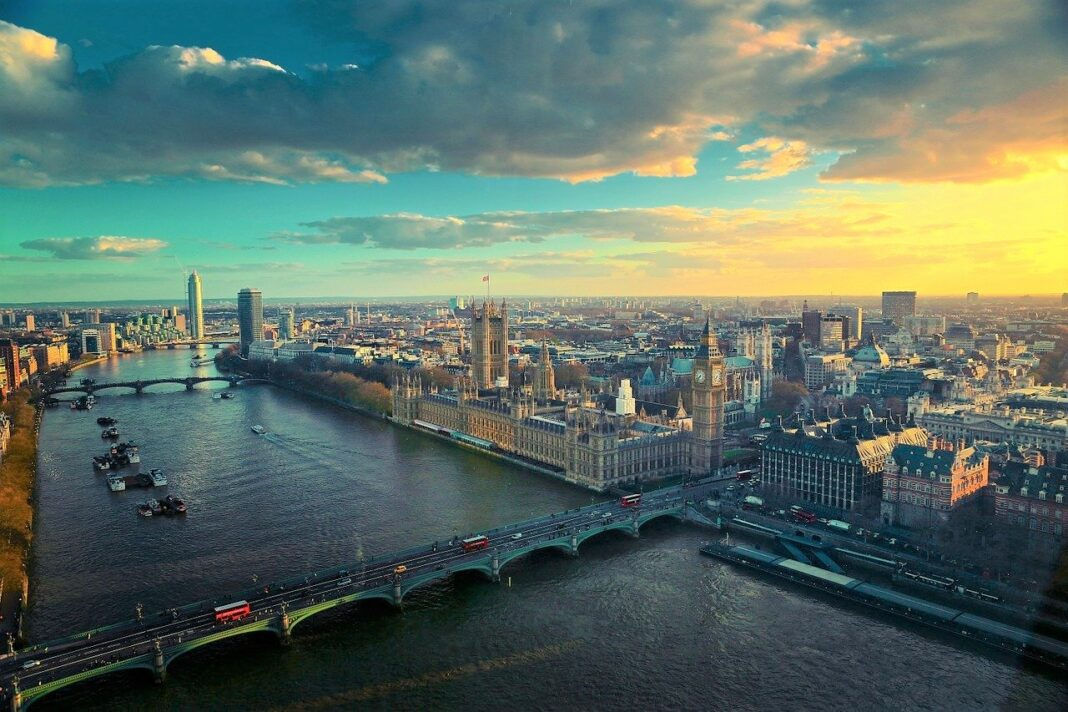What is the color of the double-decker buses on Westminster Bridge?
Please give a well-detailed answer to the question.

The caption states that the Westminster Bridge is 'lively with red double-decker buses', which suggests that the buses on the bridge are red in color.